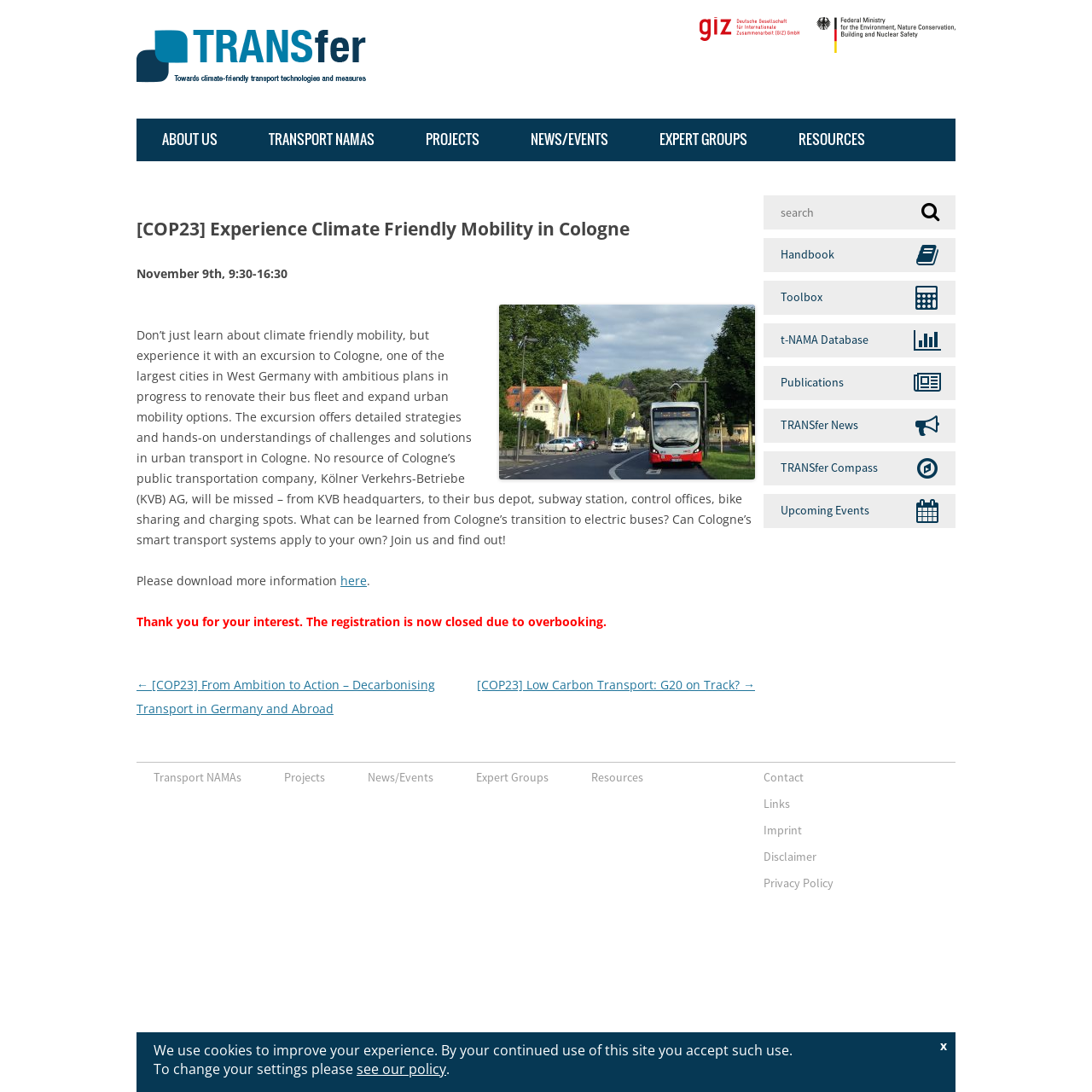Consider the image and give a detailed and elaborate answer to the question: 
What is the section below the main content area?

I found the section below the main content area by looking at the static text element that contains the heading, which is located within the complementary element. The text mentions 'Upcoming Events'.